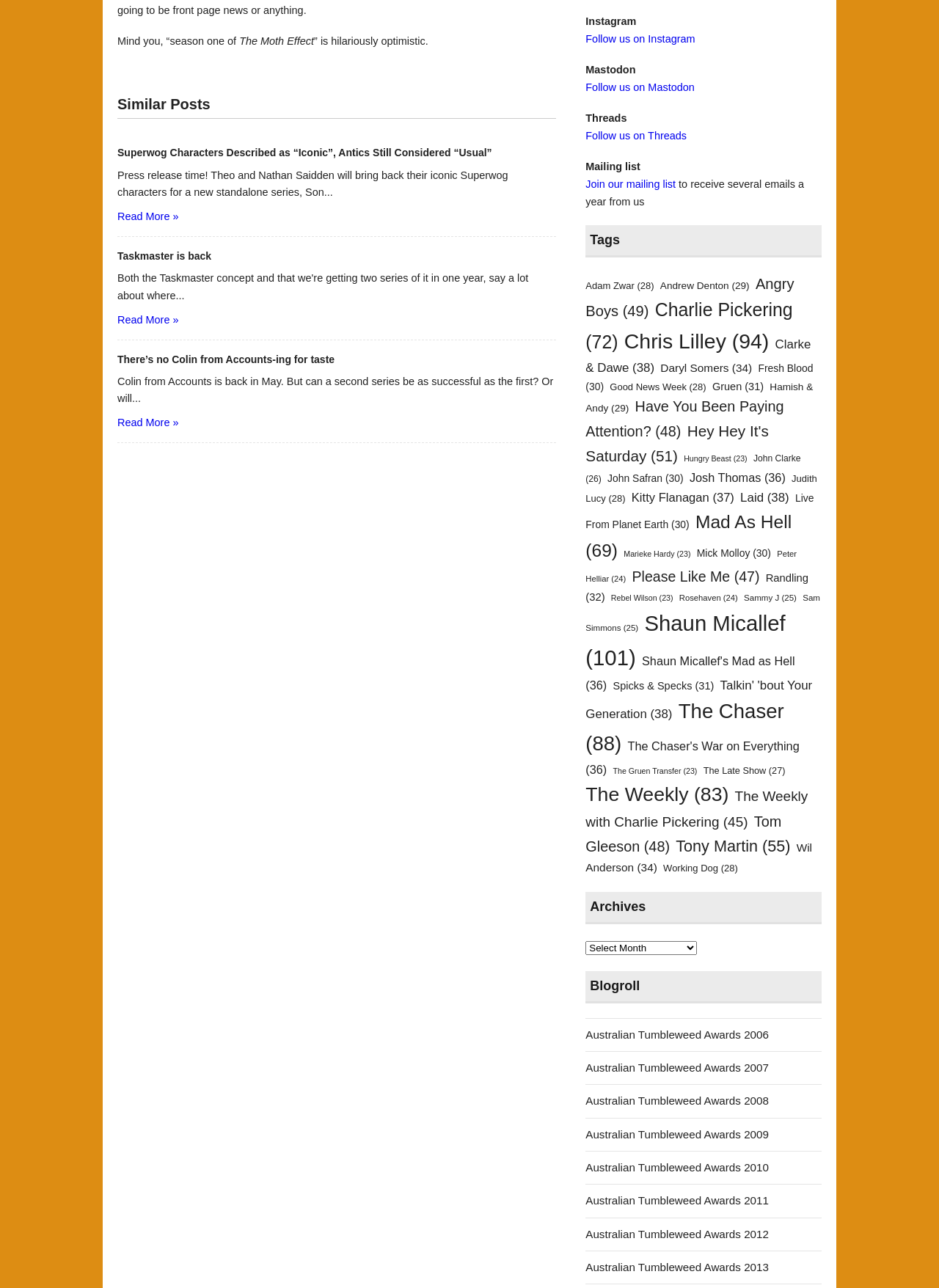Provide a brief response to the question below using one word or phrase:
What is the title of the first post?

Superwog Characters Described as “Iconic”, Antics Still Considered “Usual”